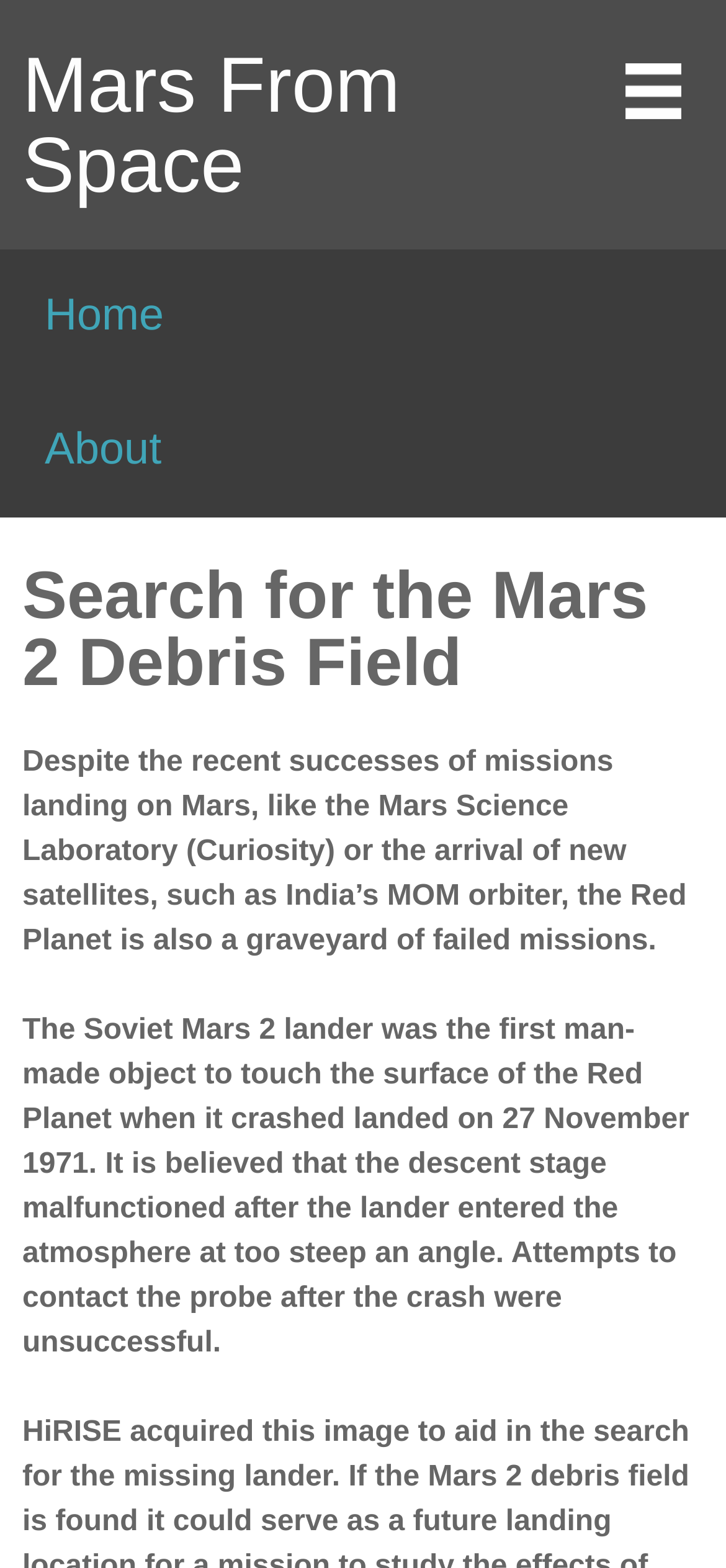Determine the webpage's heading and output its text content.

Mars From Space